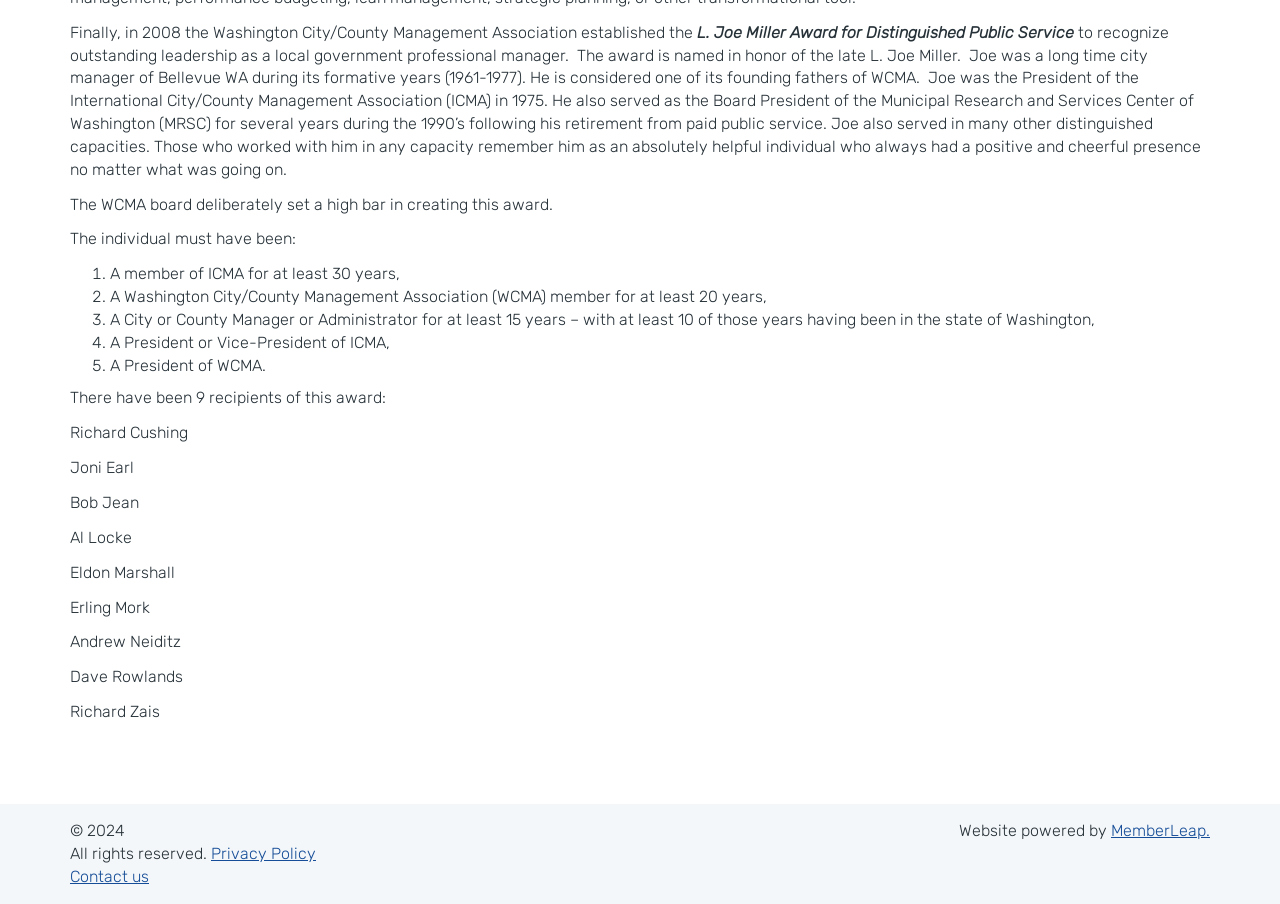Extract the bounding box coordinates for the HTML element that matches this description: "Privacy Policy". The coordinates should be four float numbers between 0 and 1, i.e., [left, top, right, bottom].

[0.165, 0.933, 0.247, 0.954]